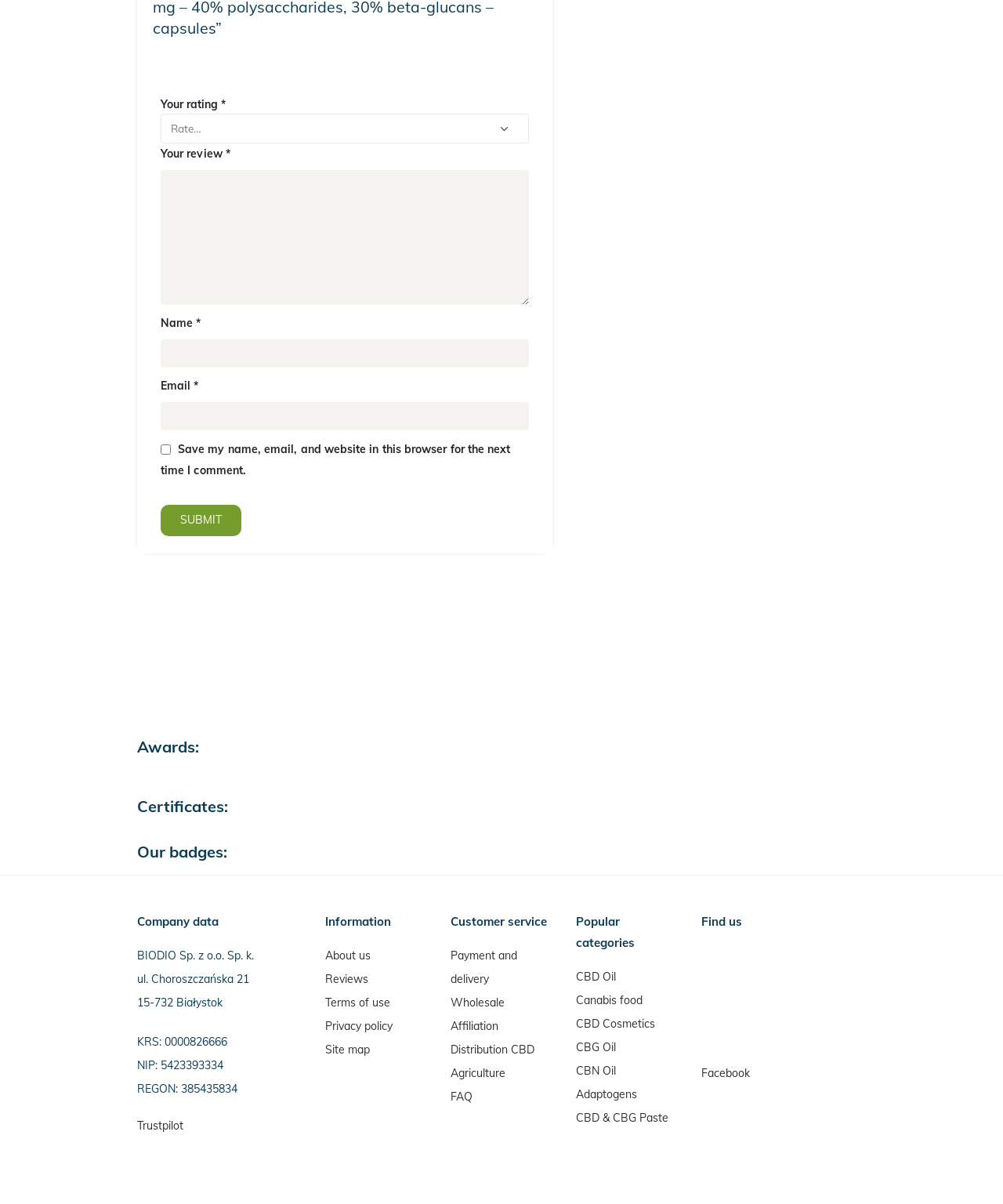Provide a short answer using a single word or phrase for the following question: 
What is the required information for submitting a review?

Rating, review, name, email